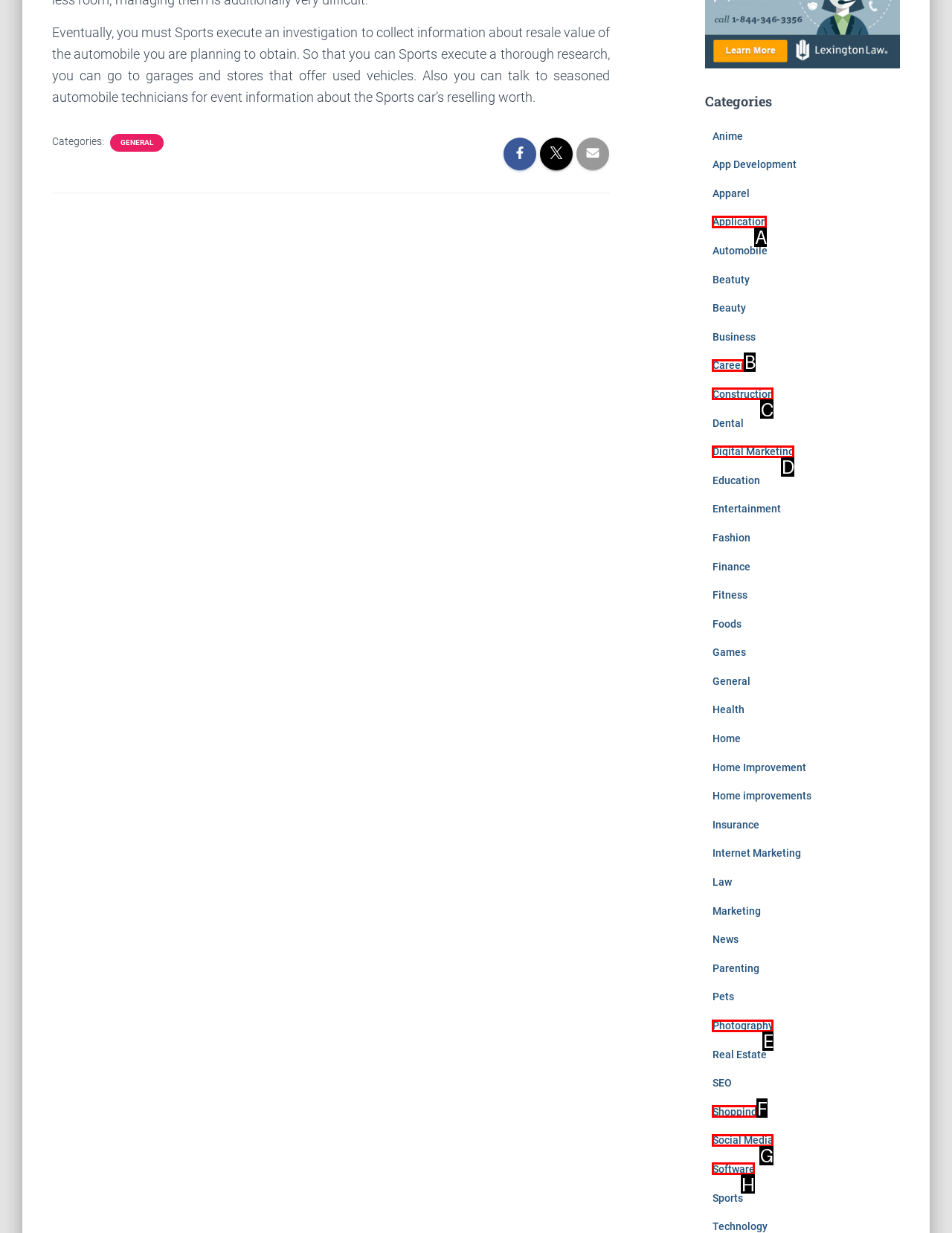Match the description to the correct option: Construction
Provide the letter of the matching option directly.

C